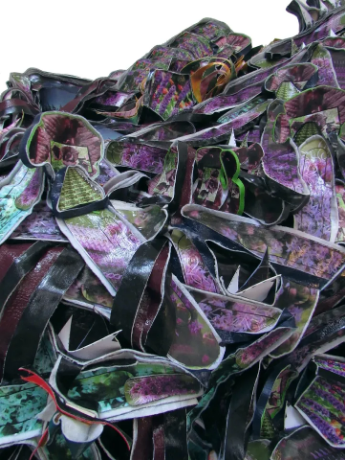Write a descriptive caption for the image, covering all notable aspects.

This image showcases a detailed view of "Psychological seeds overgrown. Wildflowers blaze a path." by Alicia Piller, created in 2022. The artwork employs mixed media techniques and measures 75 x 85 x 11 inches. In this intricate composition, various layered elements resemble flowing forms or petals, suggesting the organic movement of wildflowers in a natural landscape. Richly colored and textured, the overlapping materials convey a sense of depth and complexity, inviting viewers to explore the themes of growth and transformation. This piece is part of the exhibition "Alicia Piller. Within." at Craft Contemporary in Los Angeles, running from January 29, 2023, to May 7, 2023. The installation reflects Piller's exploration of the relationship between macro and micro perspectives, engaging audiences in a journey through visual storytelling and materiality.